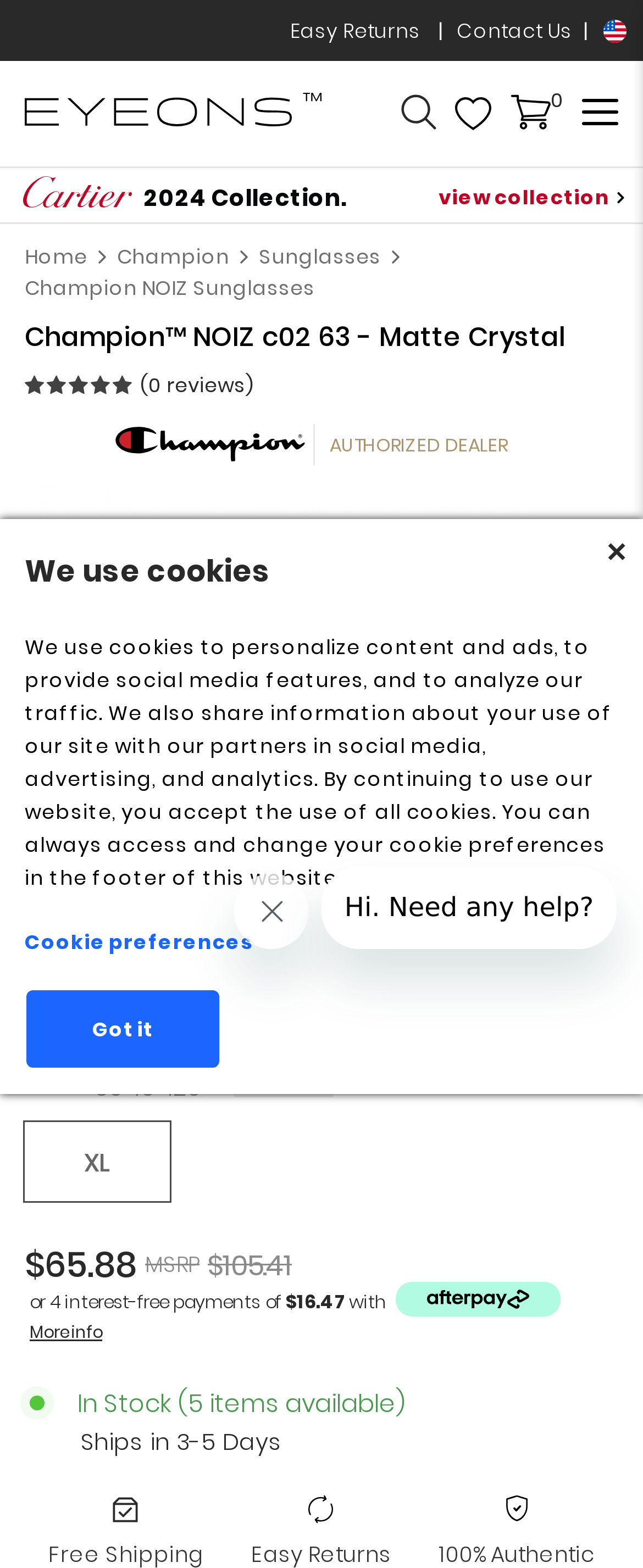Examine the image and give a thorough answer to the following question:
What is the shape of the Champion NOIZ c02 63 sunglasses?

The shape of the Champion NOIZ c02 63 sunglasses can be determined by looking at the product description, which states that it has a 'Rectangle Shape'.